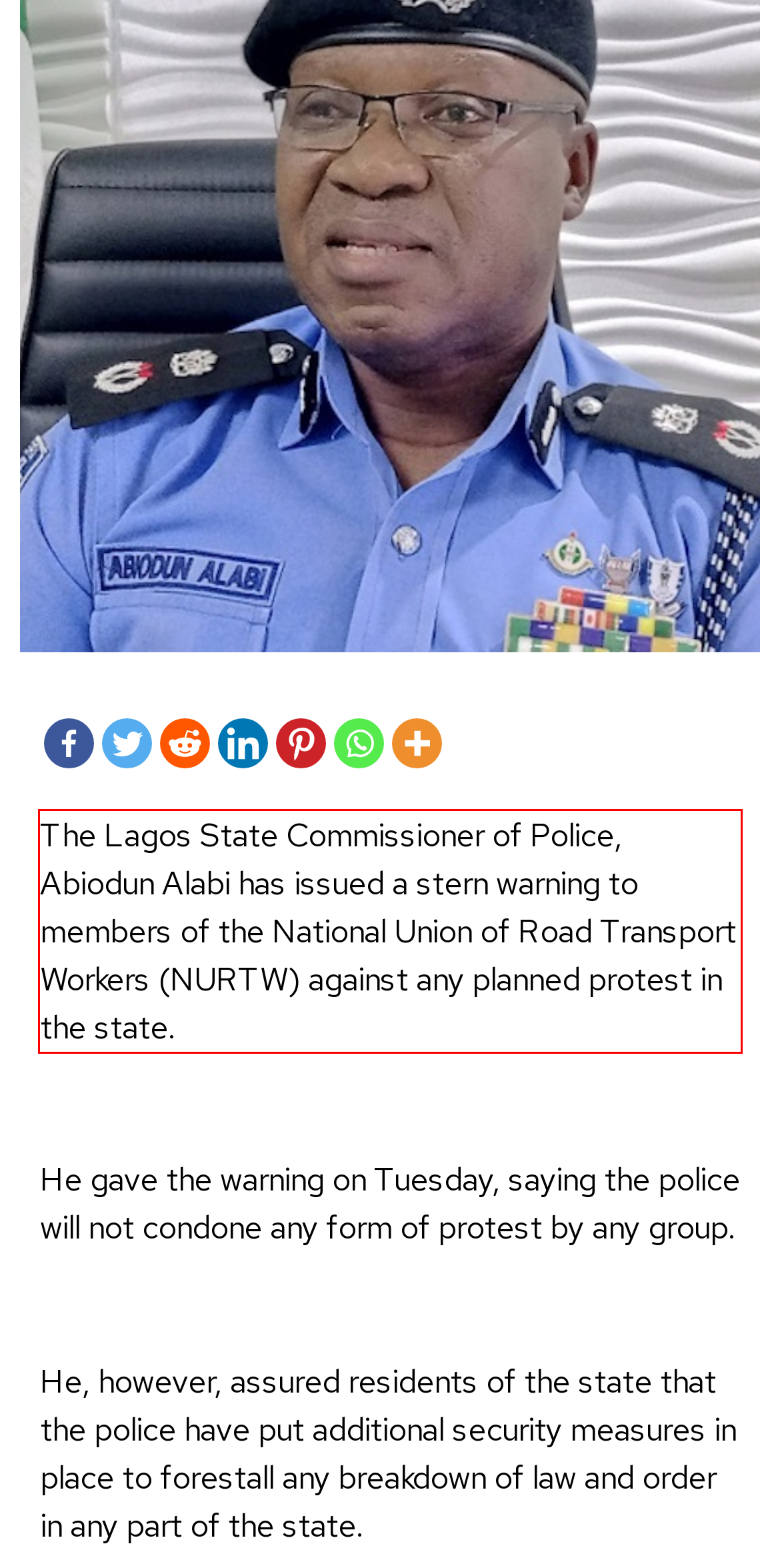Analyze the screenshot of a webpage where a red rectangle is bounding a UI element. Extract and generate the text content within this red bounding box.

The Lagos State Commissioner of Police, Abiodun Alabi has issued a stern warning to members of the National Union of Road Transport Workers (NURTW) against any planned protest in the state.